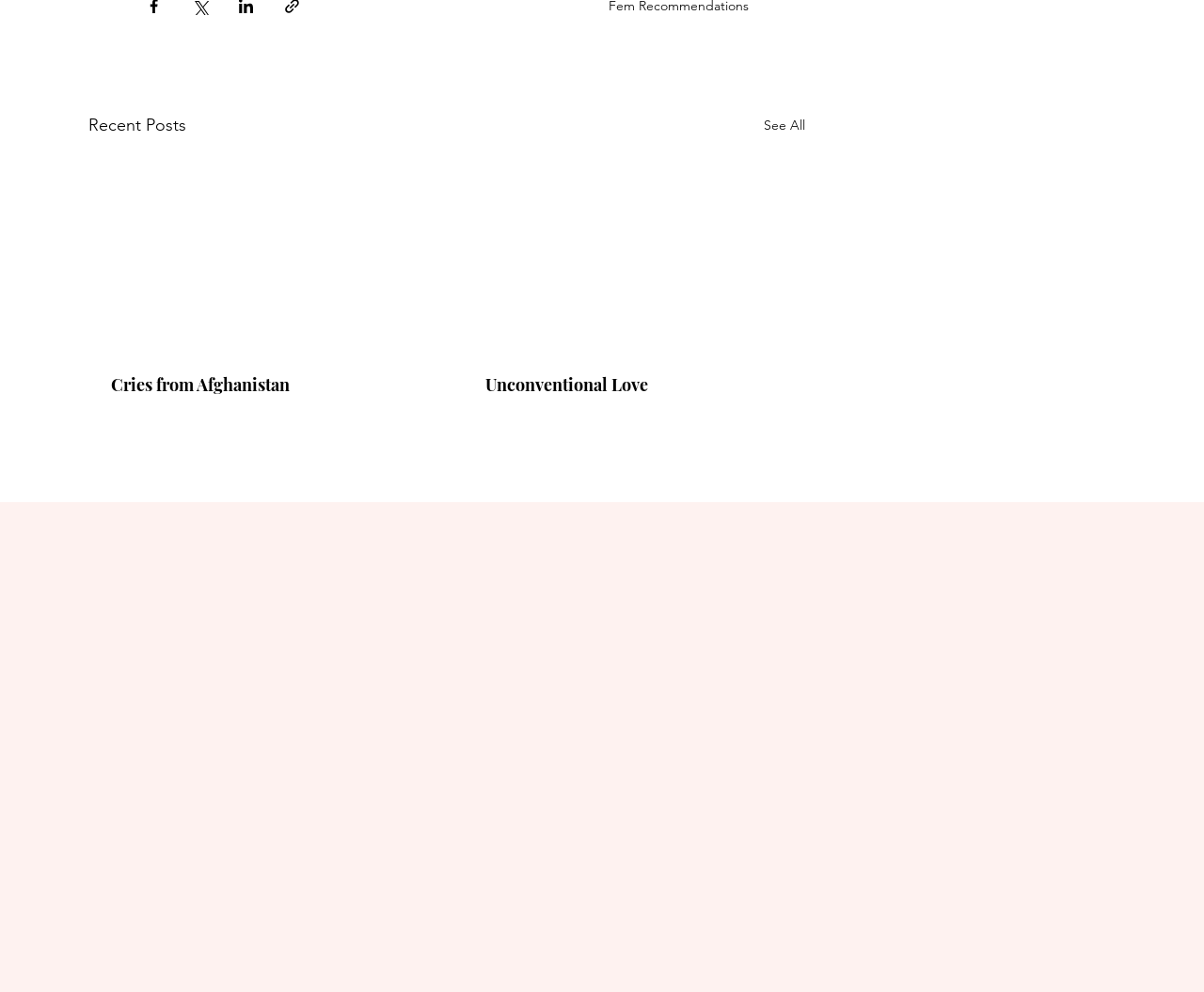Determine the bounding box coordinates of the clickable region to follow the instruction: "Enter your first name".

[0.227, 0.749, 0.464, 0.777]